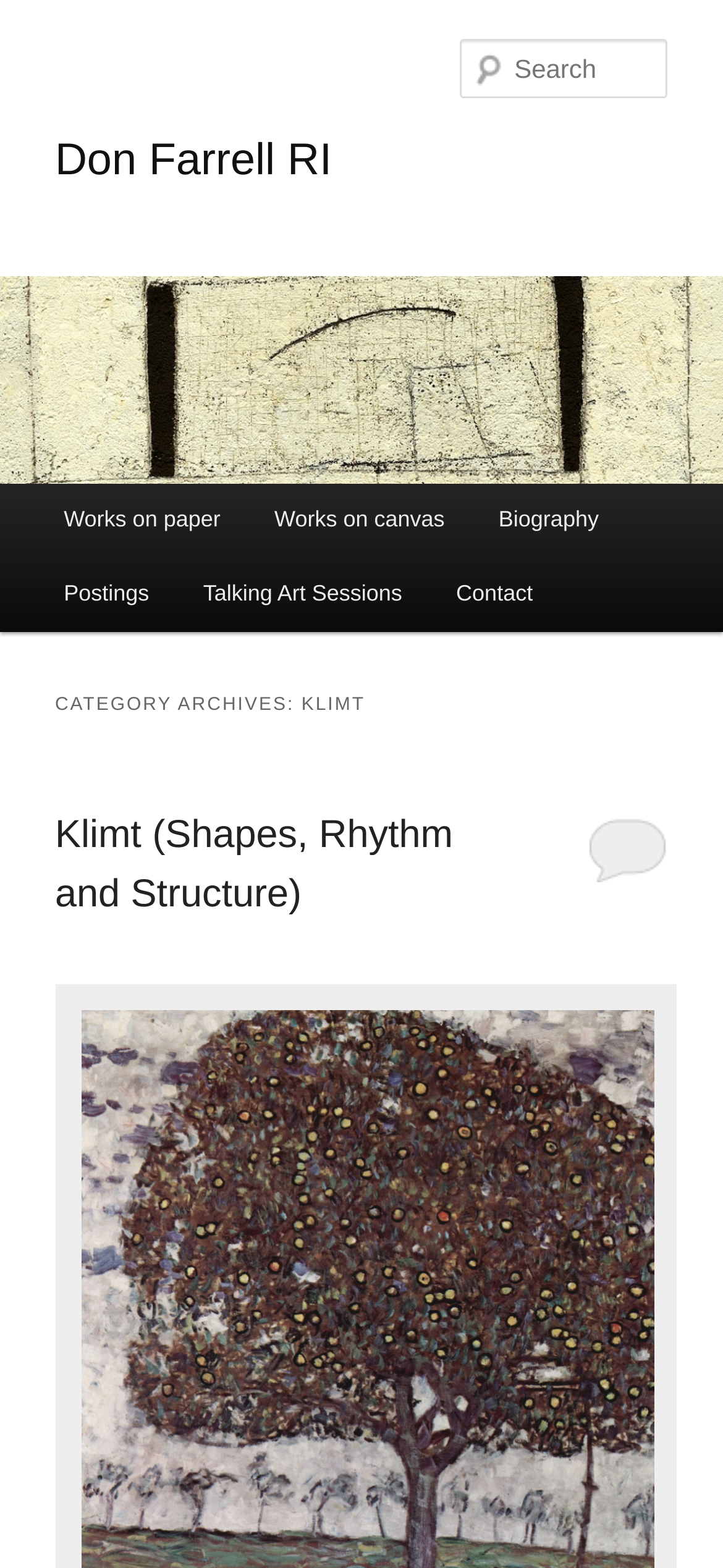Please answer the following question using a single word or phrase: 
What is the purpose of the textbox?

Search